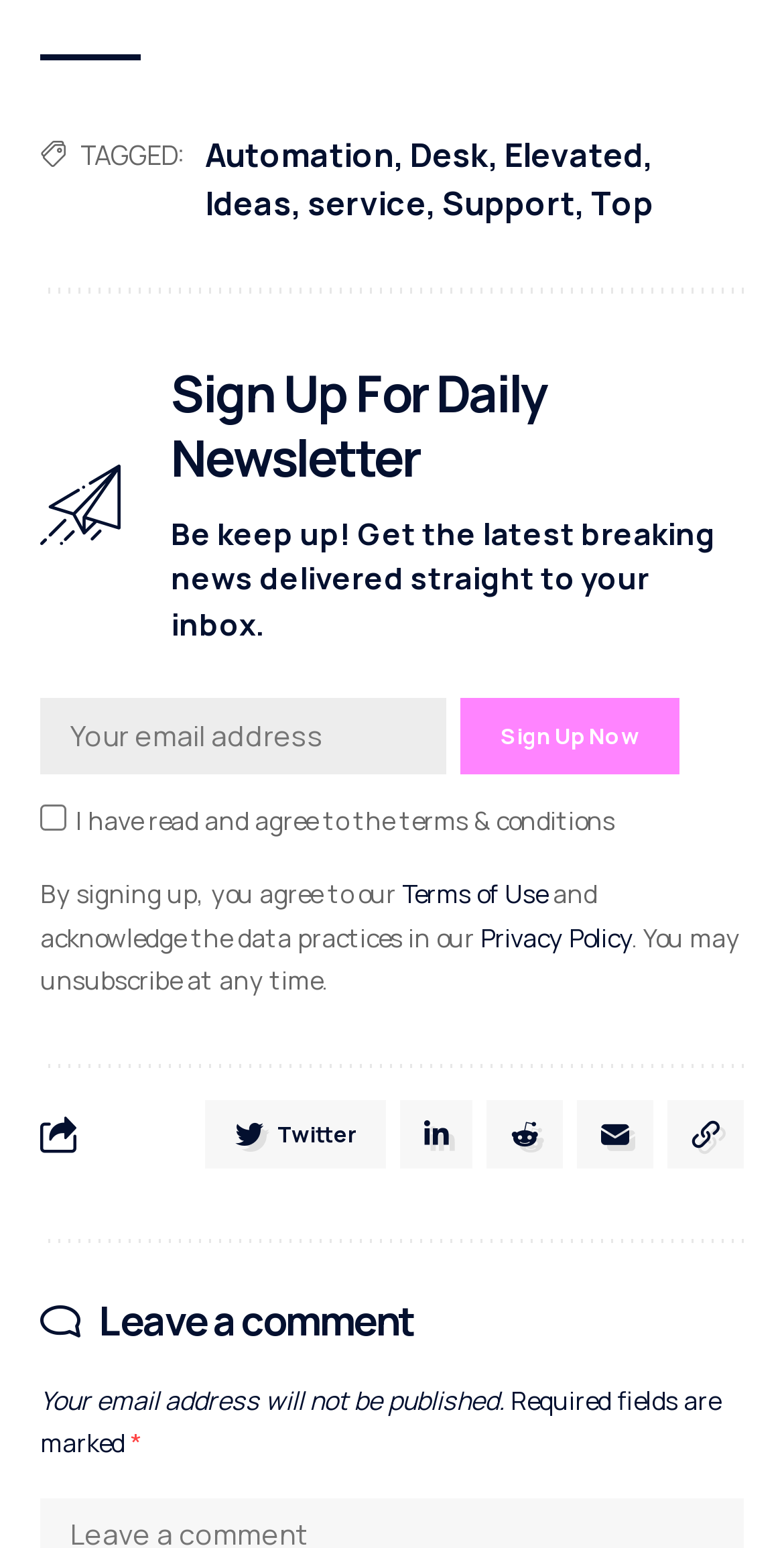Determine the bounding box coordinates for the element that should be clicked to follow this instruction: "Read the article posted on OCTOBER 20, 2022". The coordinates should be given as four float numbers between 0 and 1, in the format [left, top, right, bottom].

None